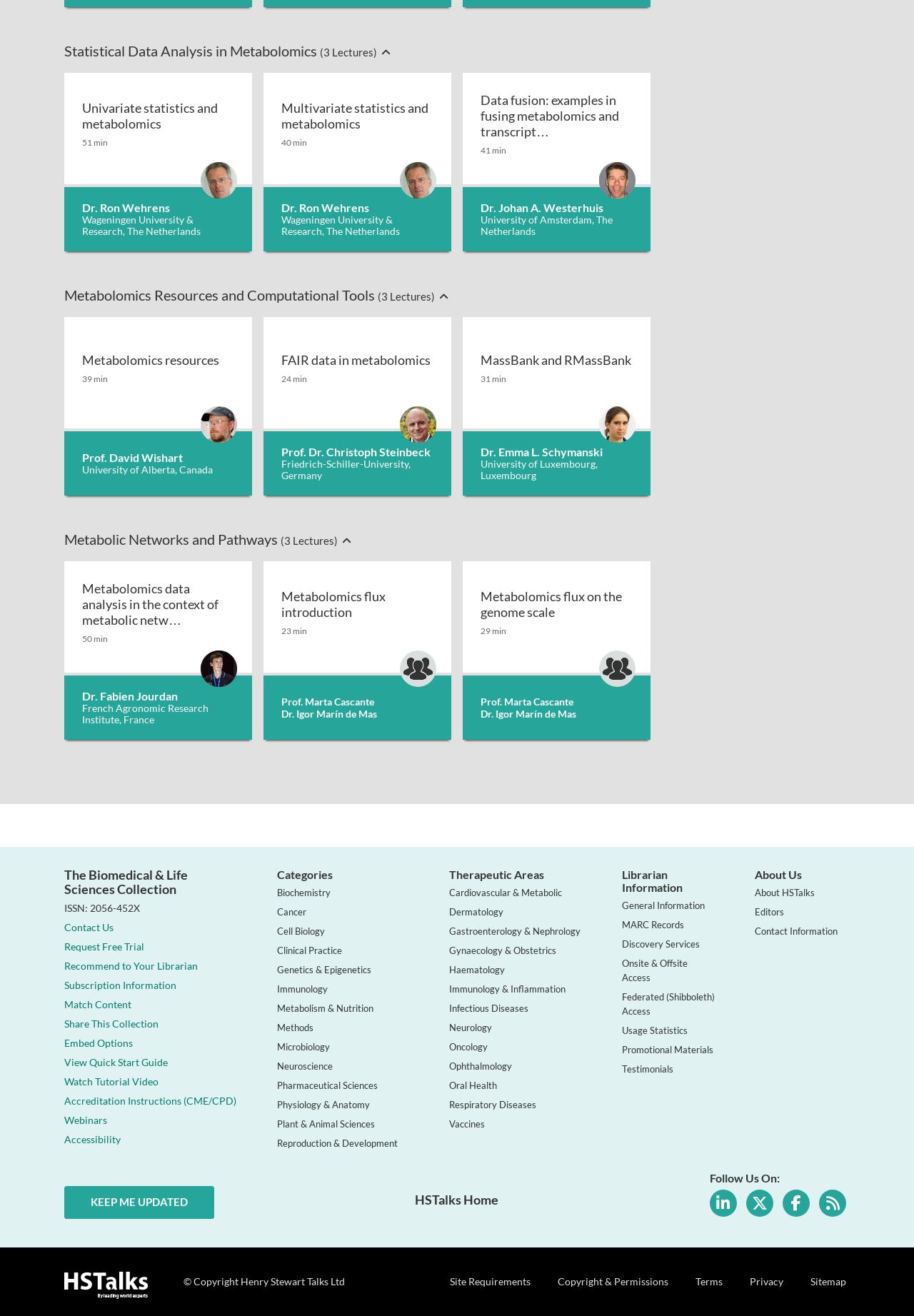Carefully observe the image and respond to the question with a detailed answer:
How many lectures are there in the 'Metabolic Networks and Pathways' section?

I counted the number of links under the 'Metabolic Networks and Pathways' heading and found that there are three lectures.